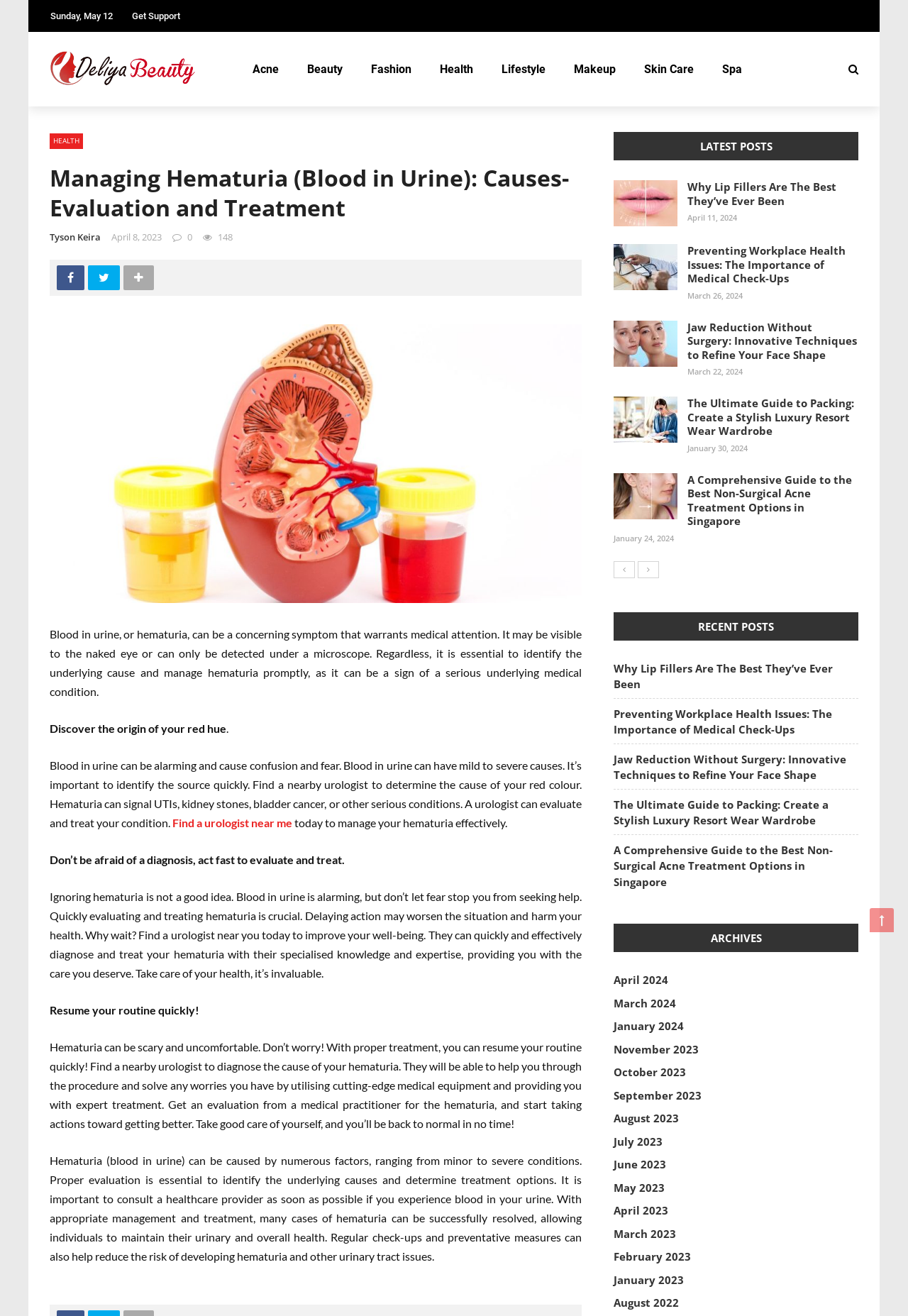Determine the bounding box coordinates of the target area to click to execute the following instruction: "Read the latest post 'Why Lip Fillers Are The Best They’ve Ever Been'."

[0.676, 0.137, 0.746, 0.172]